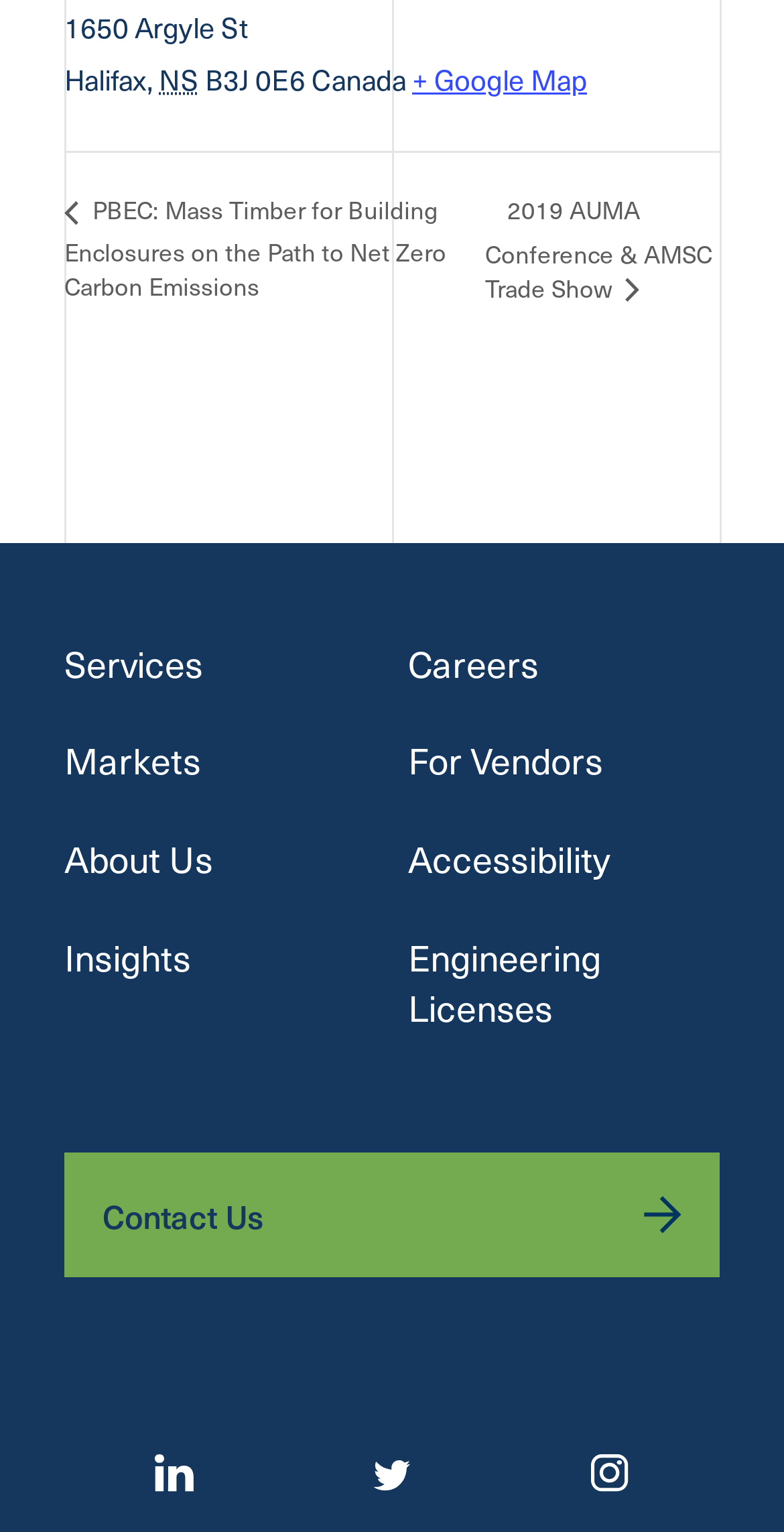Provide the bounding box coordinates of the section that needs to be clicked to accomplish the following instruction: "Navigate to PBEC event page."

[0.082, 0.125, 0.569, 0.198]